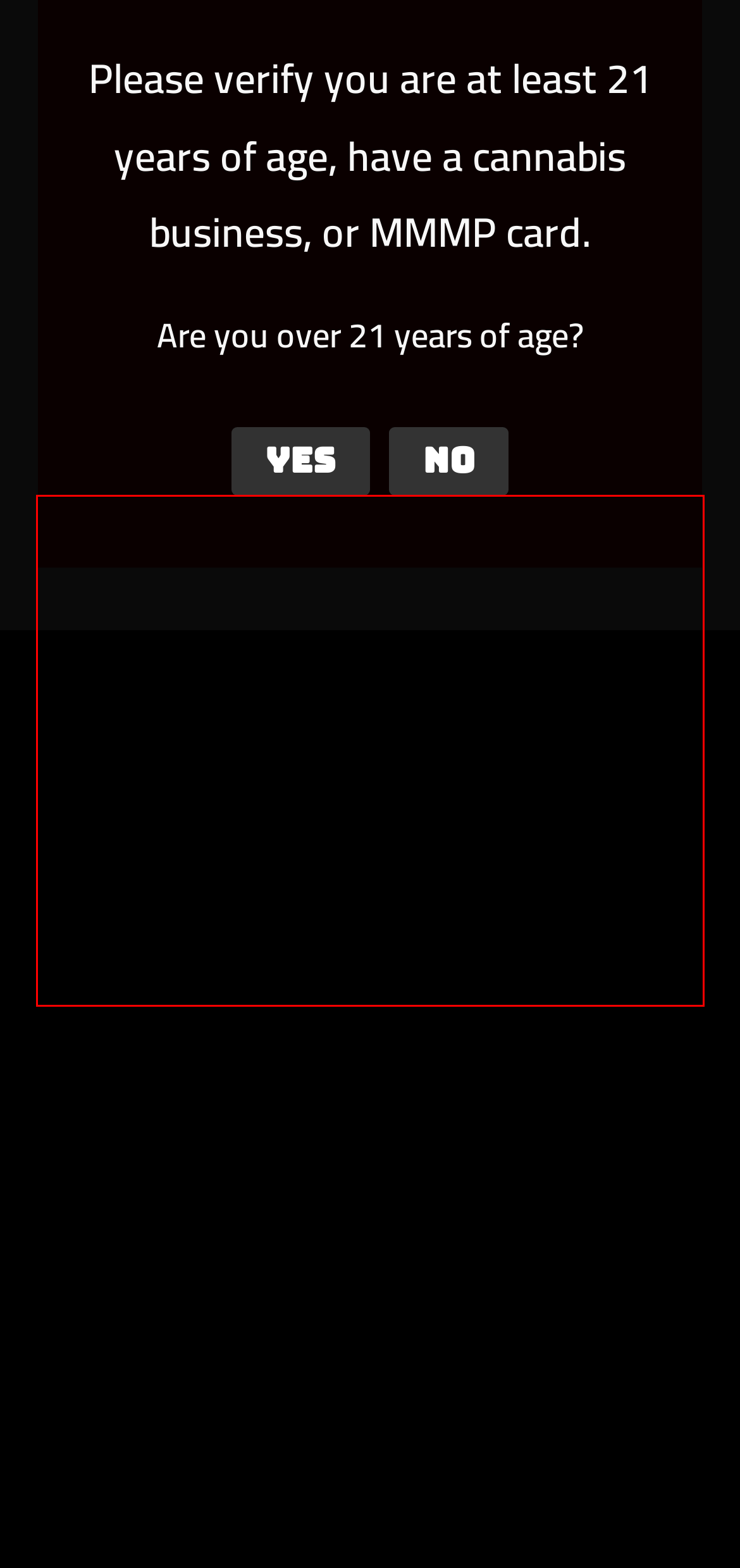Your task is to recognize and extract the text content from the UI element enclosed in the red bounding box on the webpage screenshot.

When you look closely at a cannabis plant, you will notice a resin-like coating of something called trichomes. Trichomes contain important cannabinoids like THC and CBD, and when they become dry and flake off the plant, the result is called kief. Kief tends to be golden to dark brown in color and is a sticky, powdery substance.